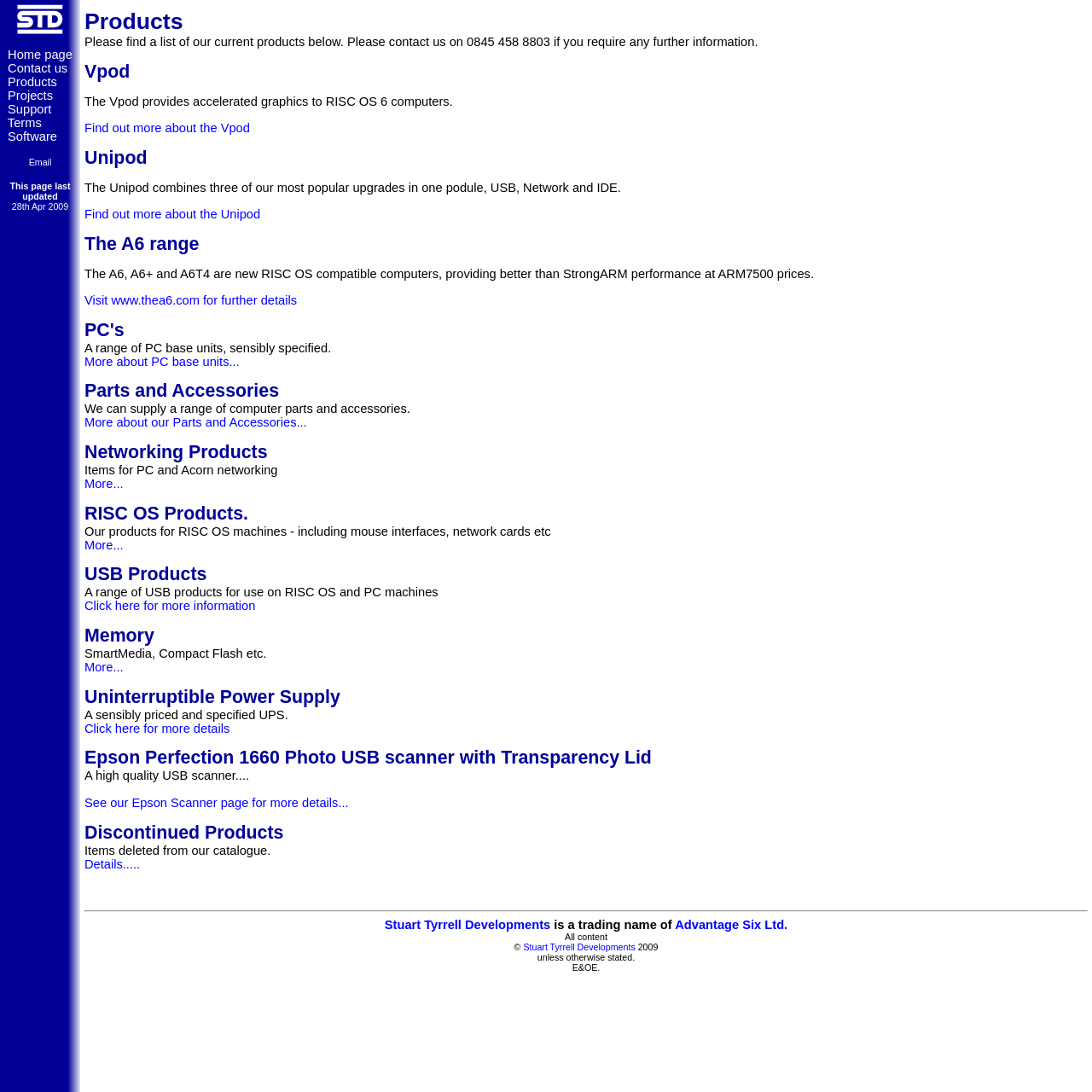Please identify the bounding box coordinates of the element's region that needs to be clicked to fulfill the following instruction: "Find out more about the Unipod". The bounding box coordinates should consist of four float numbers between 0 and 1, i.e., [left, top, right, bottom].

[0.077, 0.19, 0.238, 0.202]